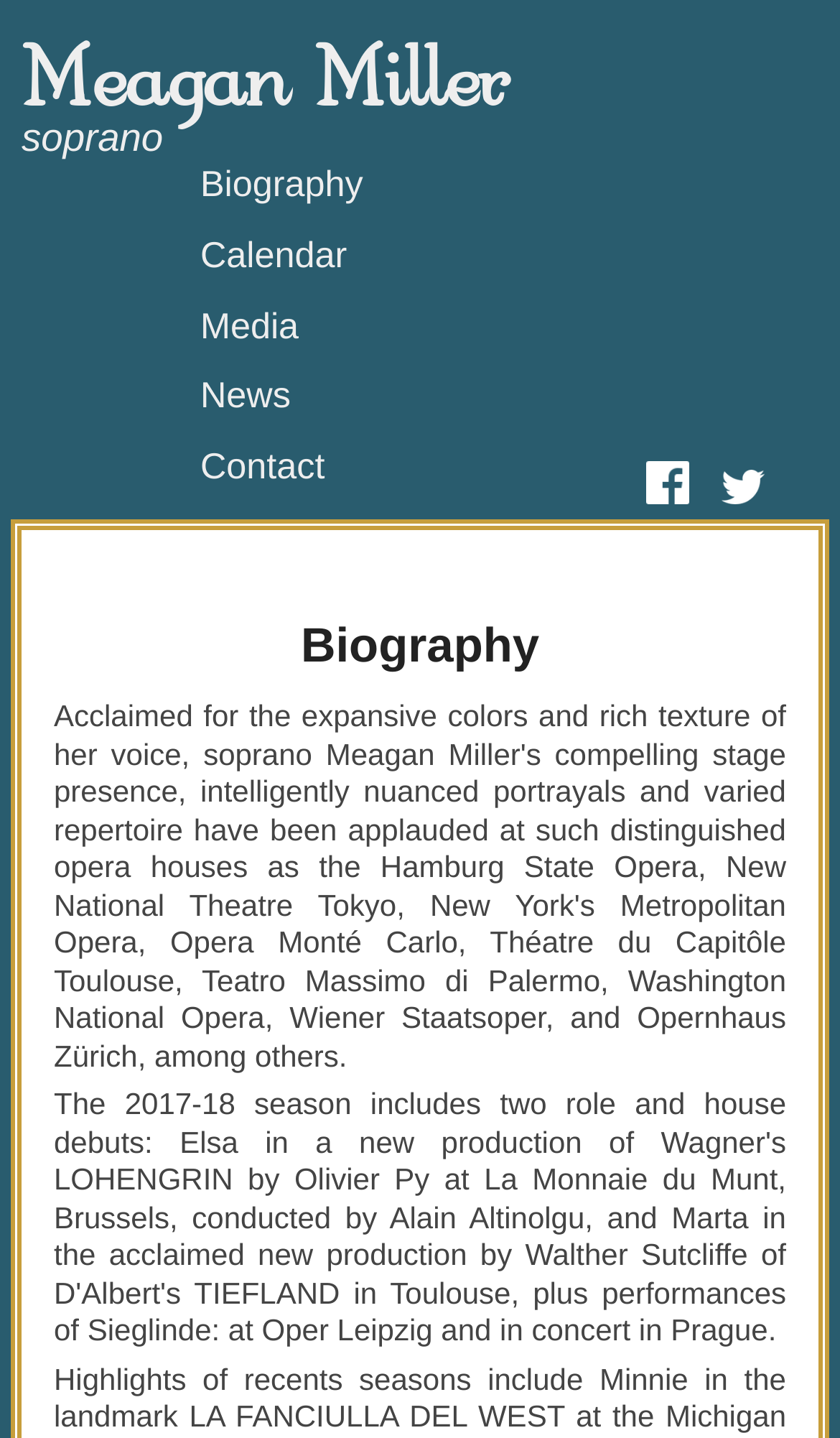Give a one-word or phrase response to the following question: What is the name of the person this webpage is about?

Meagan Miller